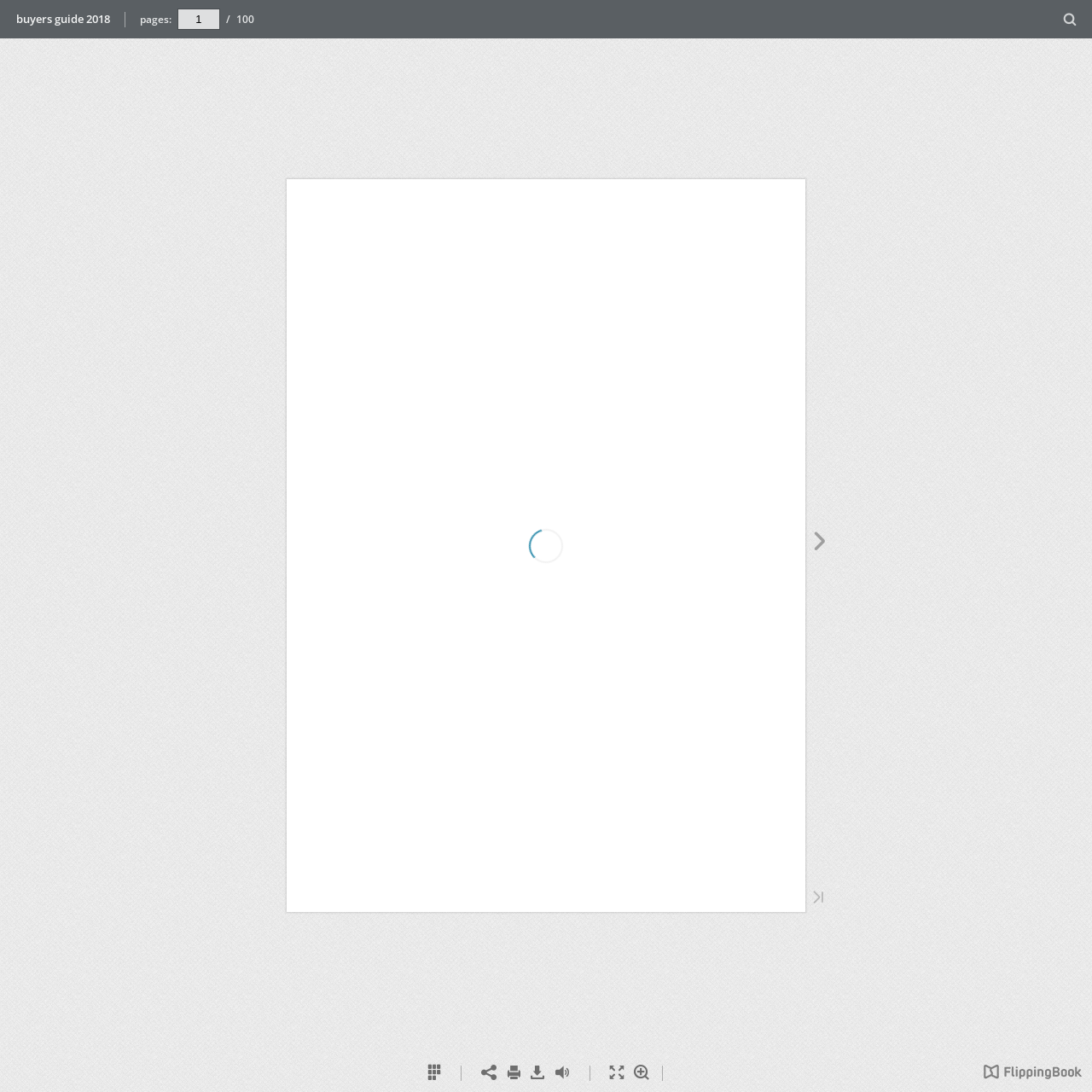Given the element description, predict the bounding box coordinates in the format (top-left x, top-left y, bottom-right x, bottom-right y), using floating point numbers between 0 and 1: input value="1" parent_node: pages:

[0.162, 0.008, 0.201, 0.027]